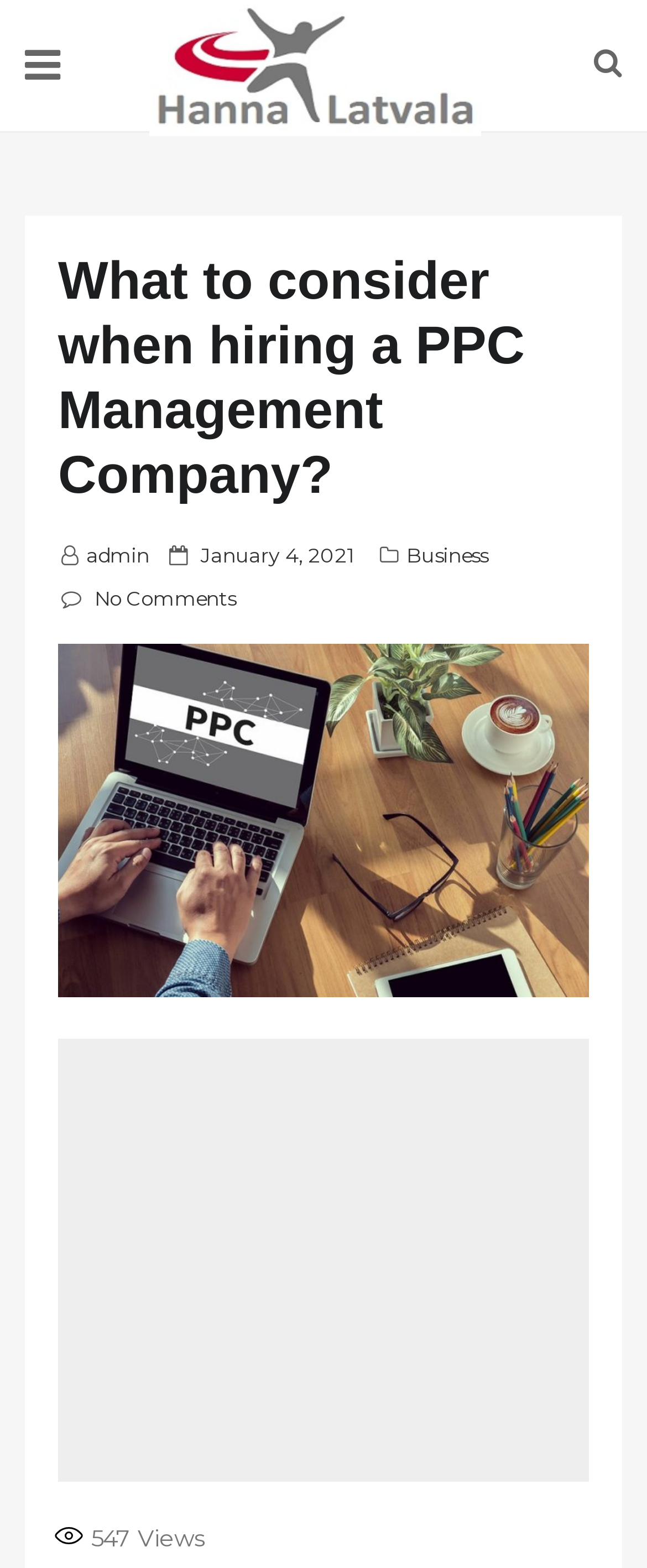What is the purpose of the webpage?
Based on the image, respond with a single word or phrase.

To consider when hiring a PPC Management Company